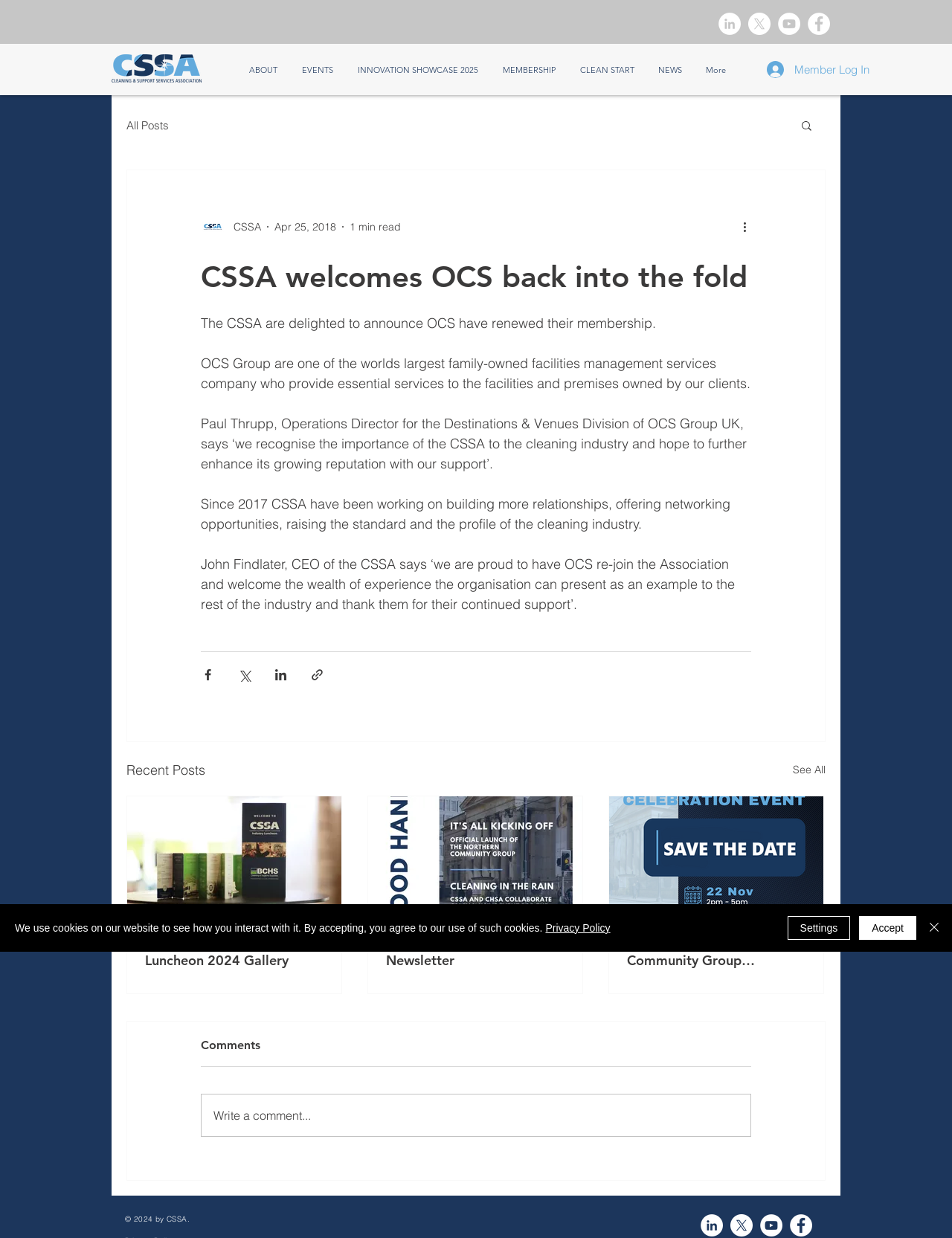Who is the Operations Director for the Destinations & Venues Division of OCS Group UK?
Carefully examine the image and provide a detailed answer to the question.

The answer can be found in the article section of the webpage, where it is stated that 'Paul Thrupp, Operations Director for the Destinations & Venues Division of OCS Group UK, says...' This indicates that Paul Thrupp is the Operations Director for the Destinations & Venues Division of OCS Group UK.